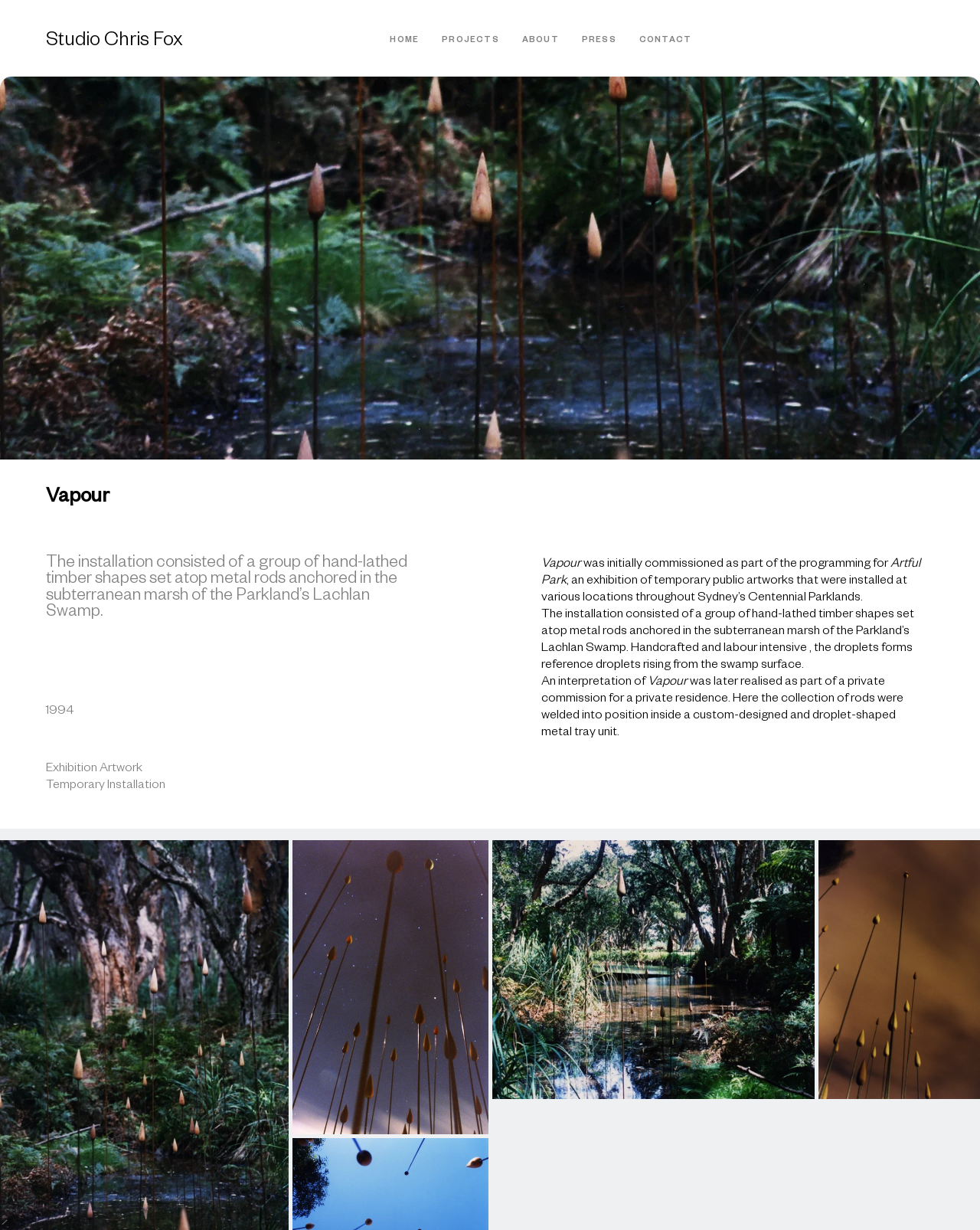Using details from the image, please answer the following question comprehensively:
What is the year of the exhibition?

The year of the exhibition can be found in the text element that reads '1994'.